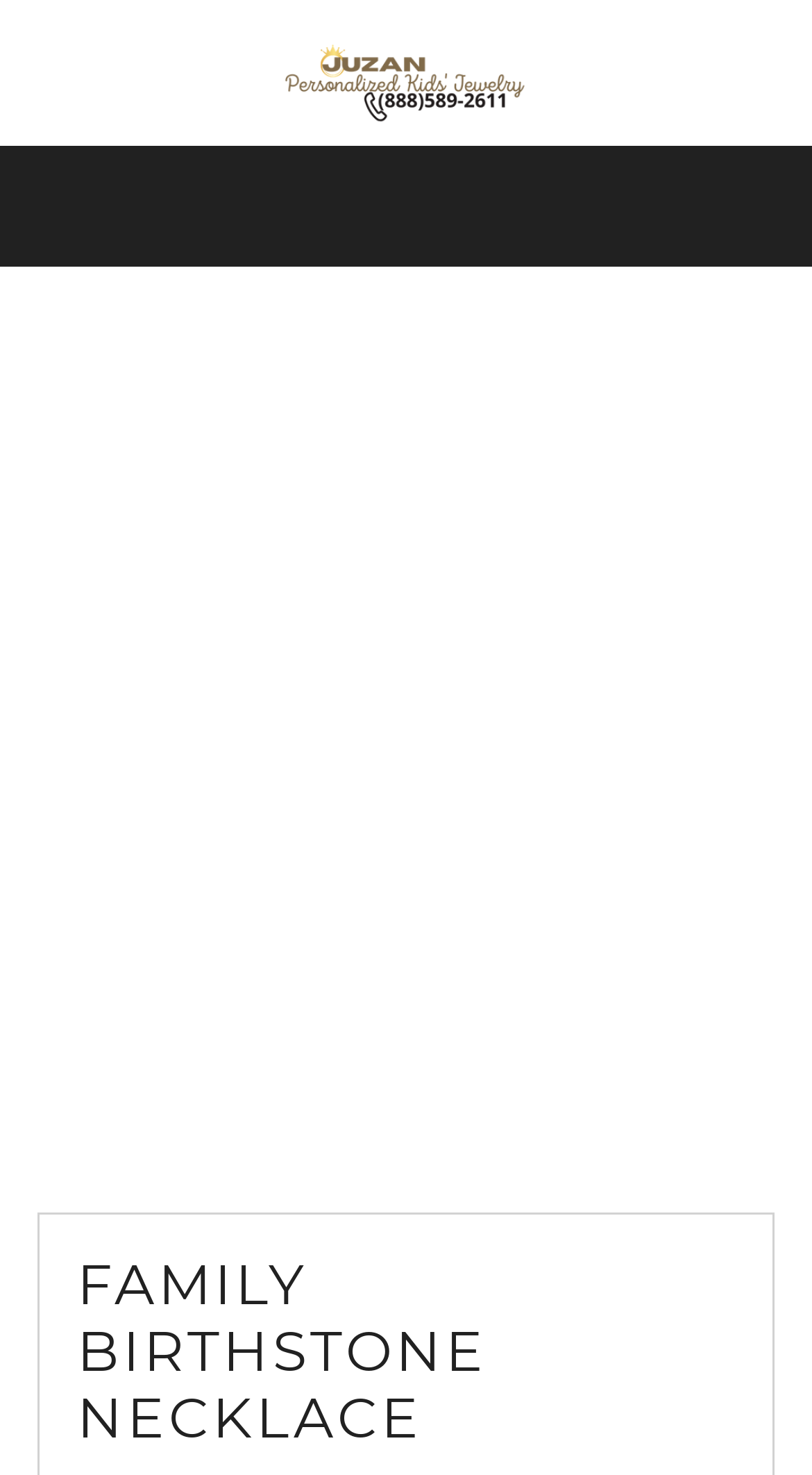Extract the primary heading text from the webpage.

FAMILY BIRTHSTONE NECKLACE